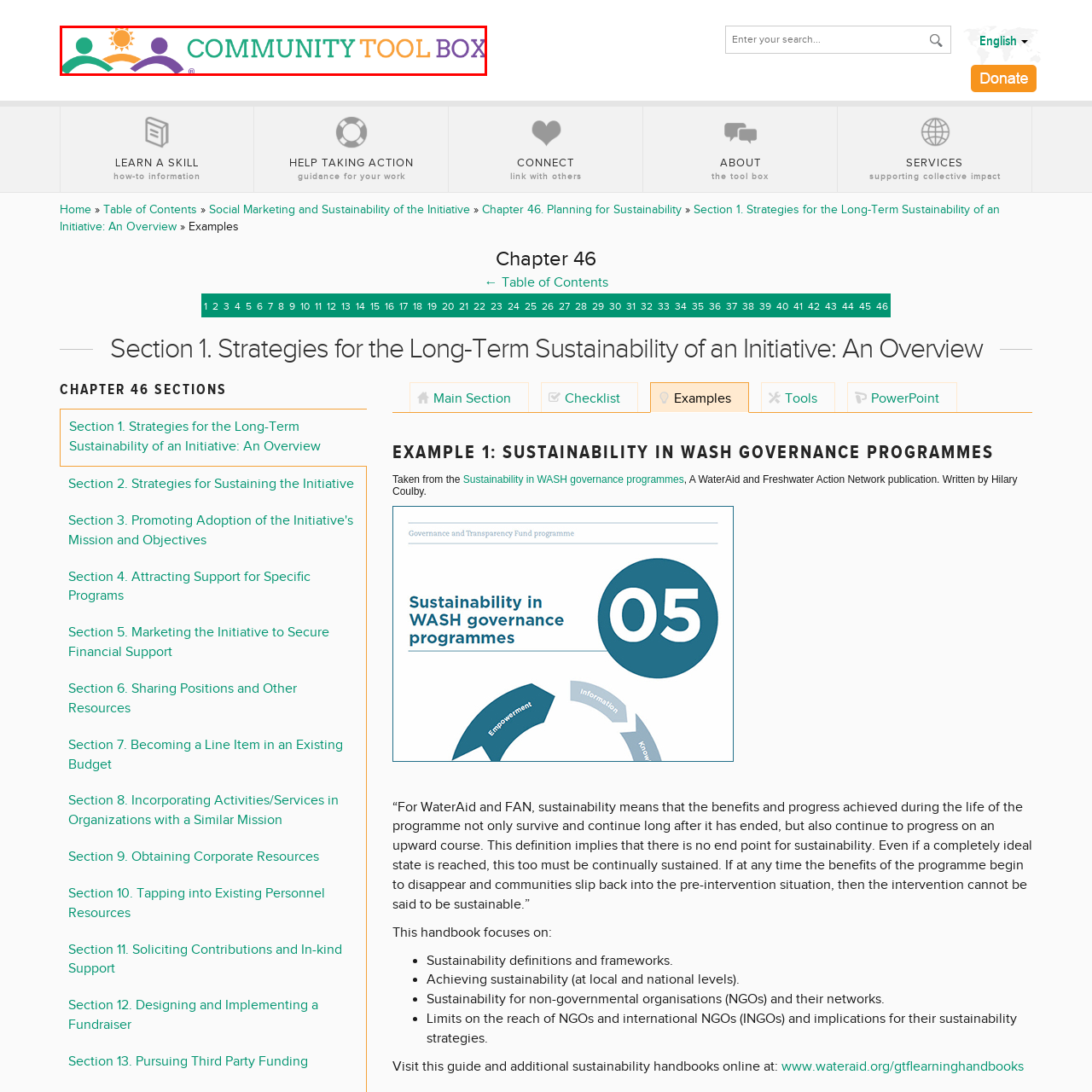Examine the content inside the red bounding box and offer a comprehensive answer to the following question using the details from the image: What do the two stylized figures represent?

Central to the logo are two stylized figures, depicted in green and purple, reaching out to each other, suggesting collaboration and teamwork.